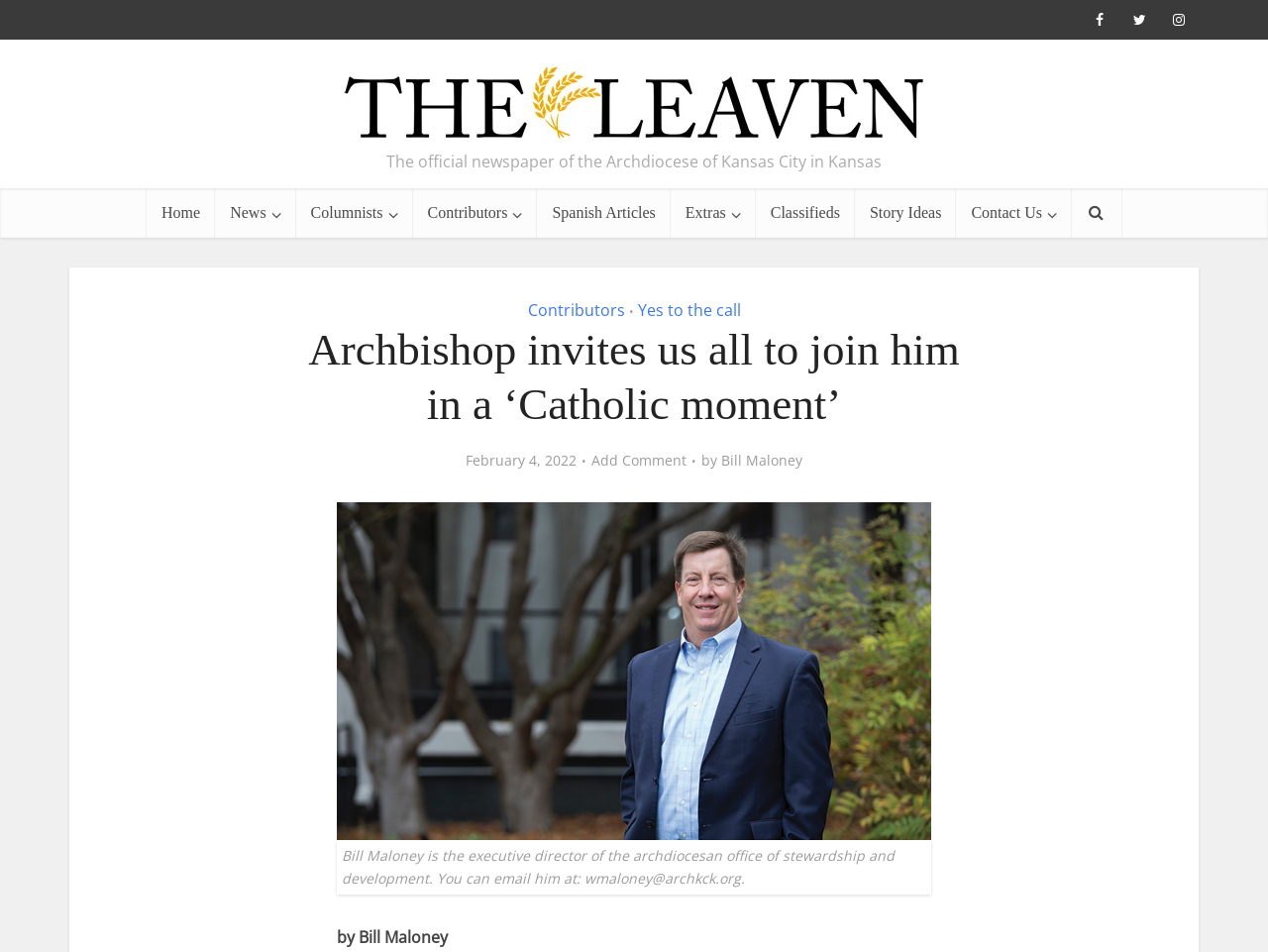What is the email address of the author?
Based on the image, answer the question in a detailed manner.

I found the answer by looking at the figure caption, where it says 'You can email him at: wmaloney@archkck.org', indicating the email address of the author, Bill Maloney.